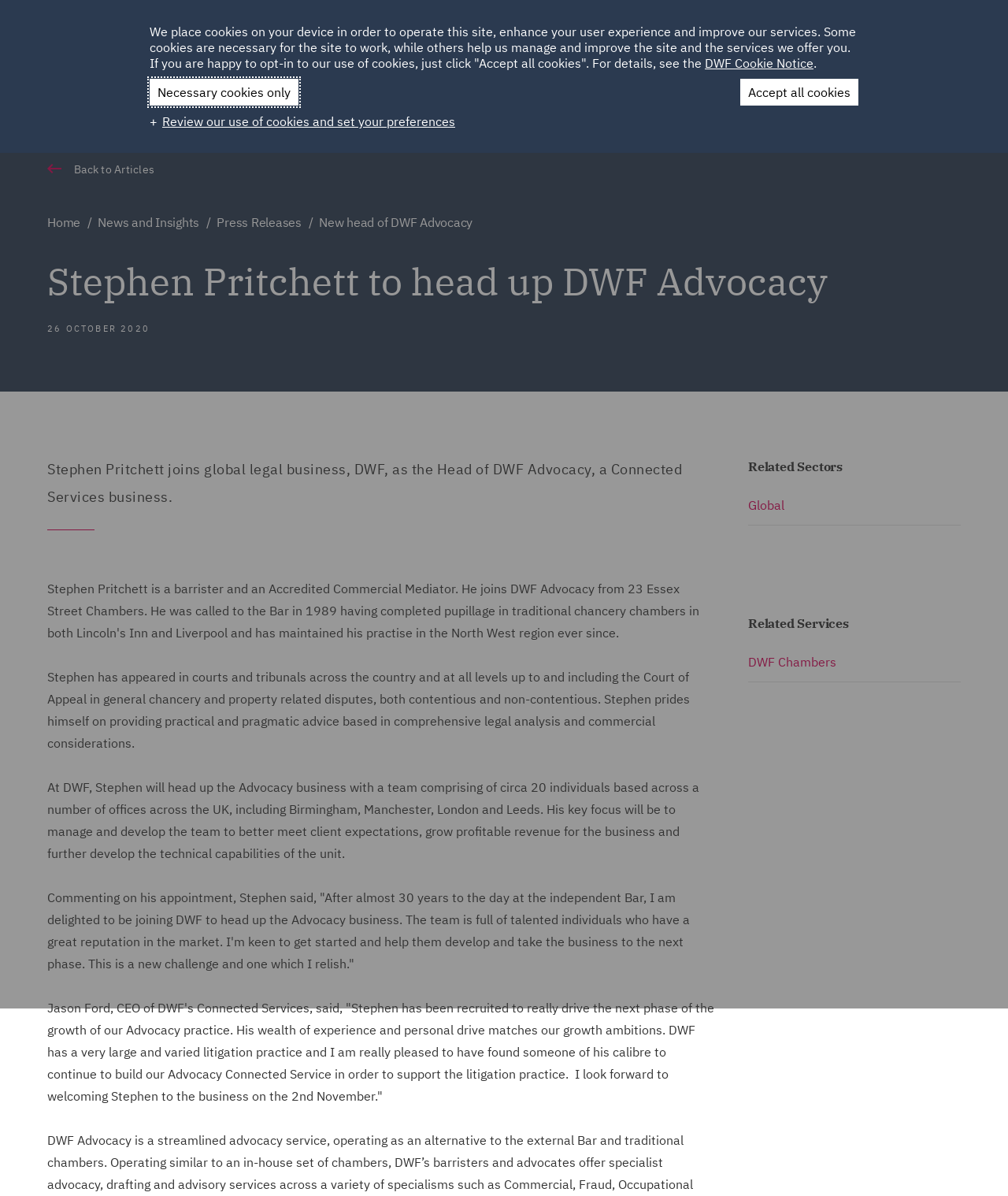Show the bounding box coordinates of the region that should be clicked to follow the instruction: "Contact Us."

[0.716, 0.079, 0.779, 0.122]